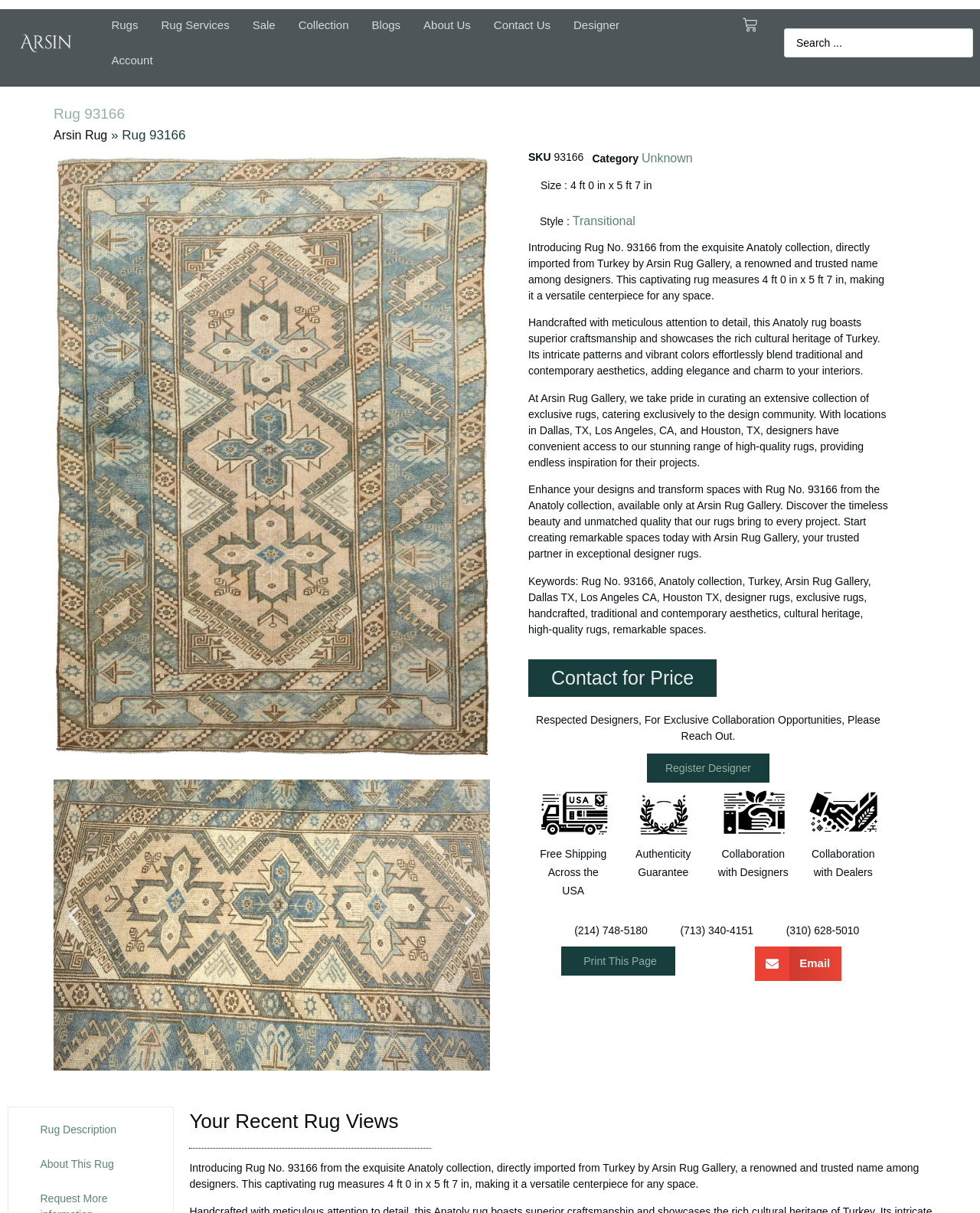What is the size of the rug?
Please use the image to deliver a detailed and complete answer.

The size of the rug can be found in the description 'This captivating rug measures 4 ft 0 in x 5 ft 7 in, making it a versatile centerpiece for any space.' and also in the specification 'Size : 4 ft 0 in x 5 ft 7 in'.